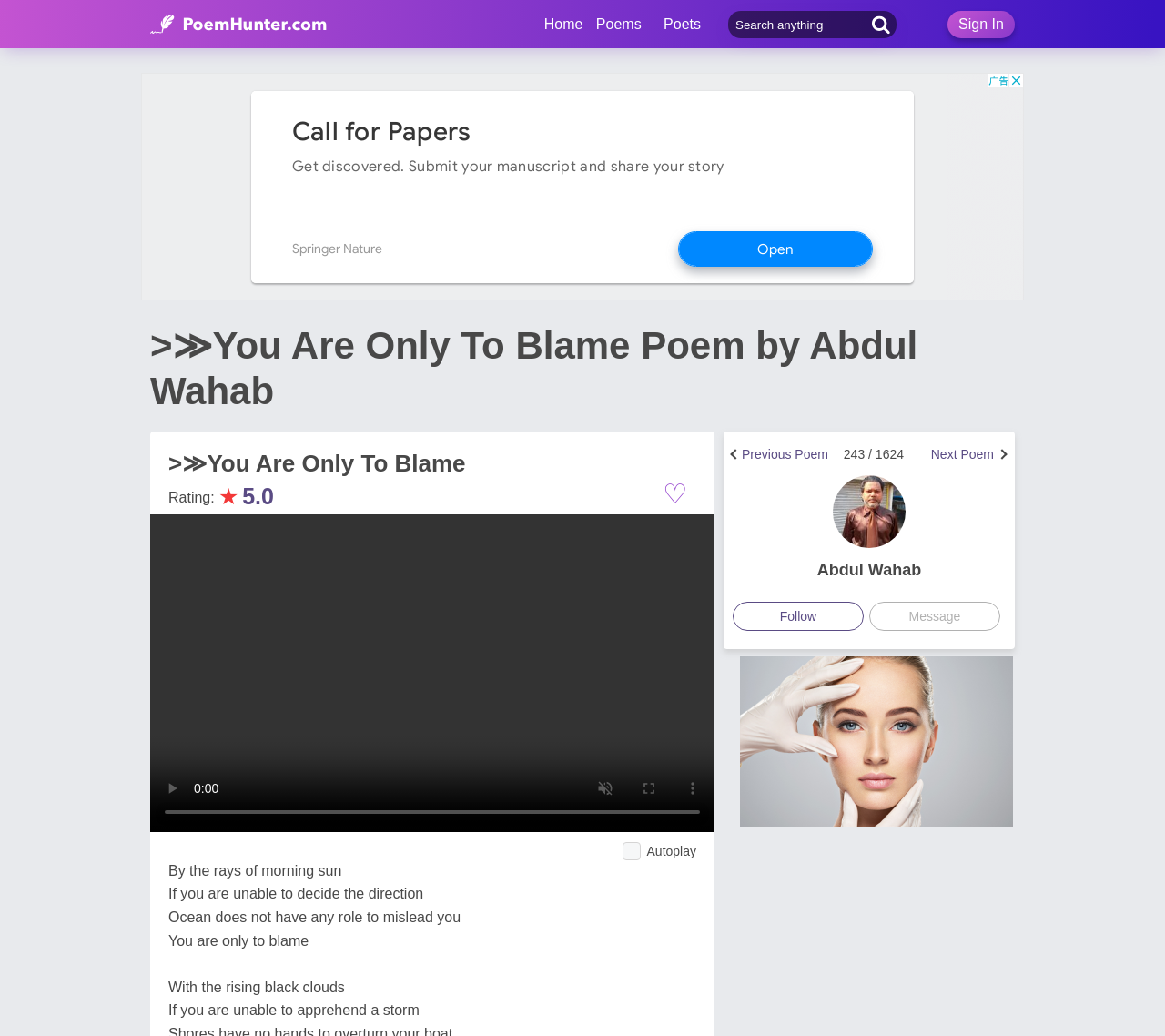Find and generate the main title of the webpage.

>≫You Are Only To Blame Poem by Abdul Wahab